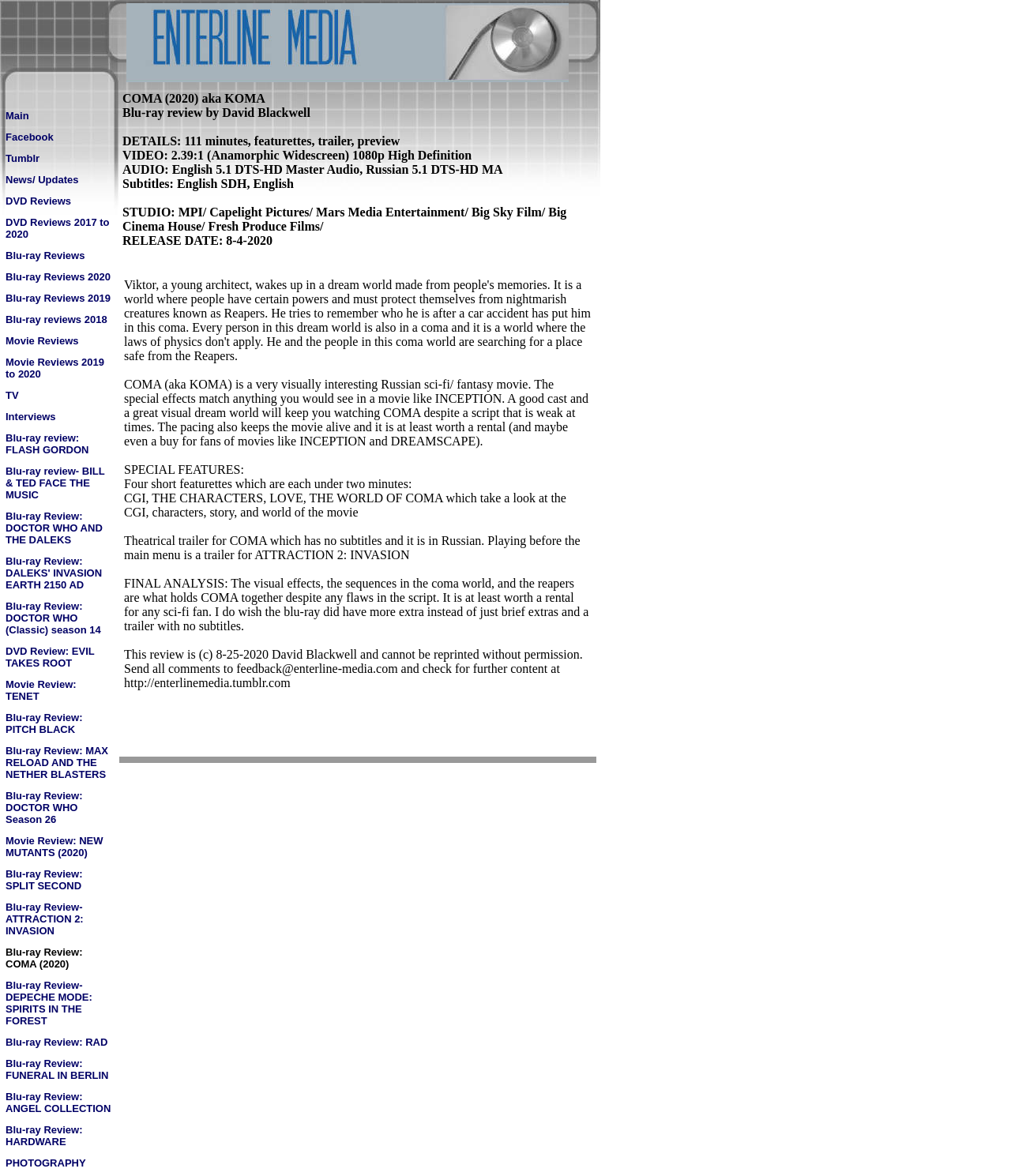Look at the image and write a detailed answer to the question: 
What type of media is reviewed on this website?

By analyzing the webpage content, I found that the website reviews movies and TV shows, specifically focusing on their Blu-ray and DVD releases, providing users with information and opinions about these media formats.